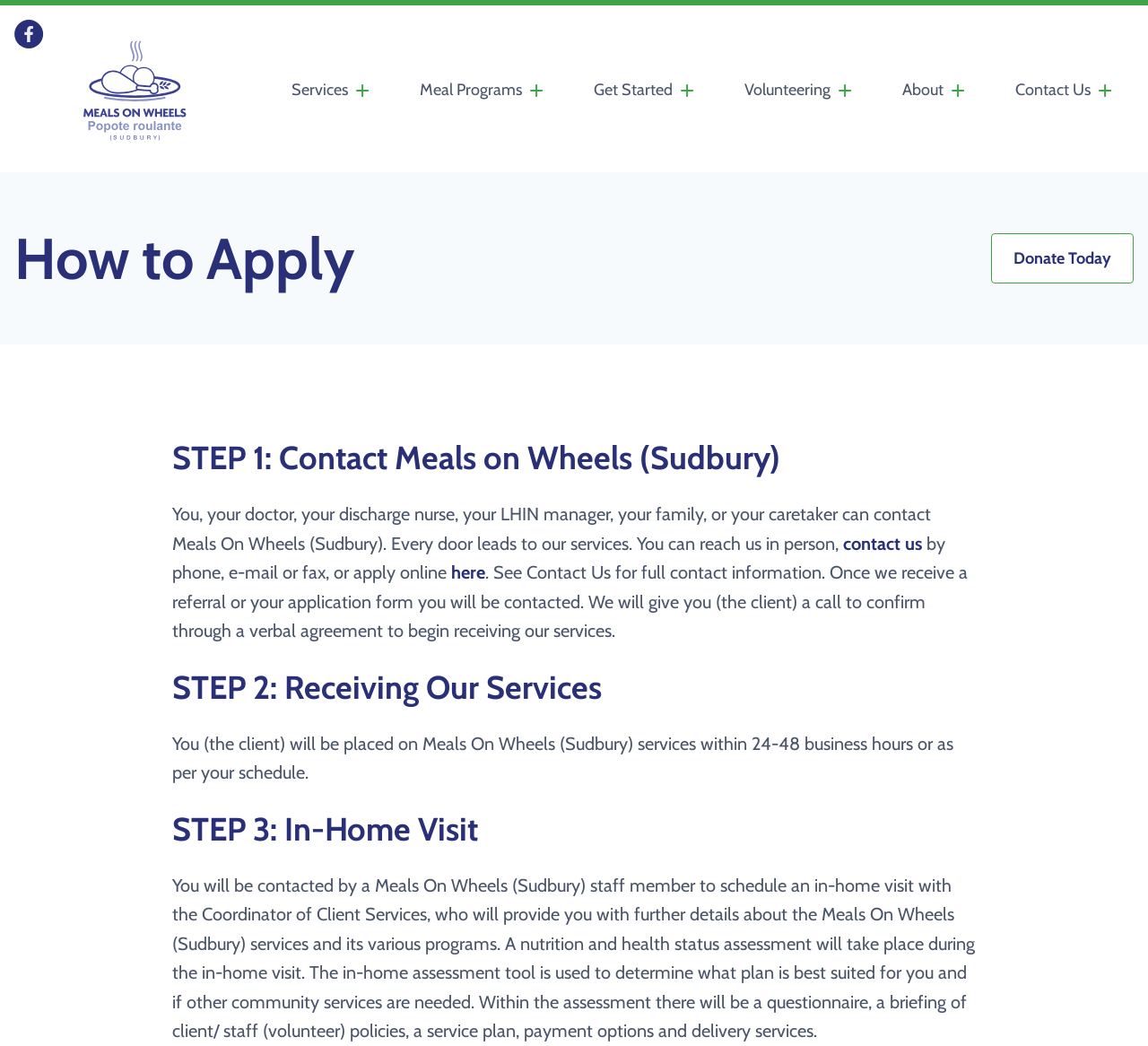Determine the bounding box coordinates of the region I should click to achieve the following instruction: "Apply online". Ensure the bounding box coordinates are four float numbers between 0 and 1, i.e., [left, top, right, bottom].

[0.393, 0.537, 0.423, 0.557]